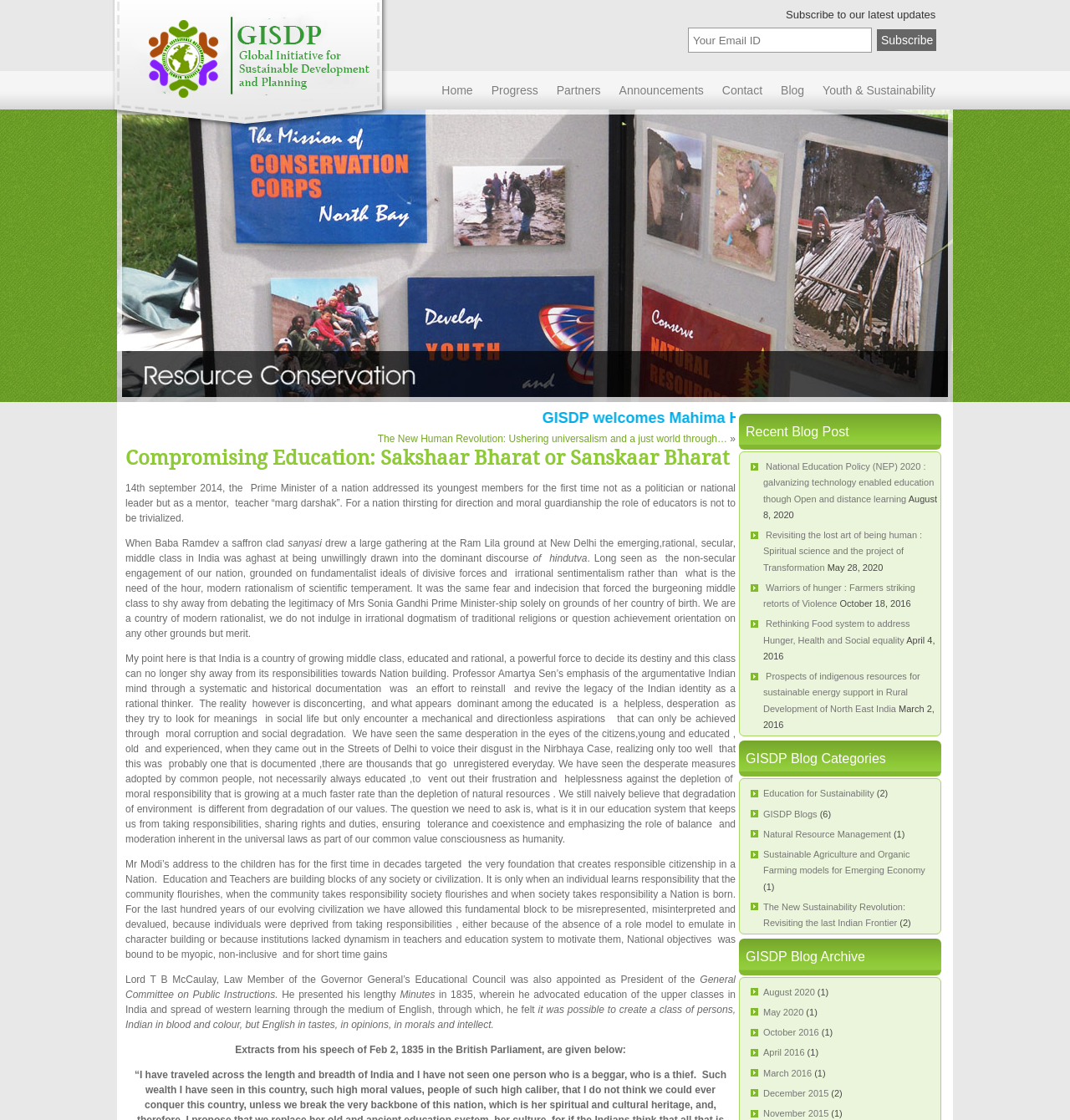Please analyze the image and give a detailed answer to the question:
How many blog posts are listed under the month of May 2020?

The blog archive section lists one blog post under the month of May 2020, which is 'National Education Policy (NEP) 2020 : galvanizing technology enabled education though Open and distance learning'.